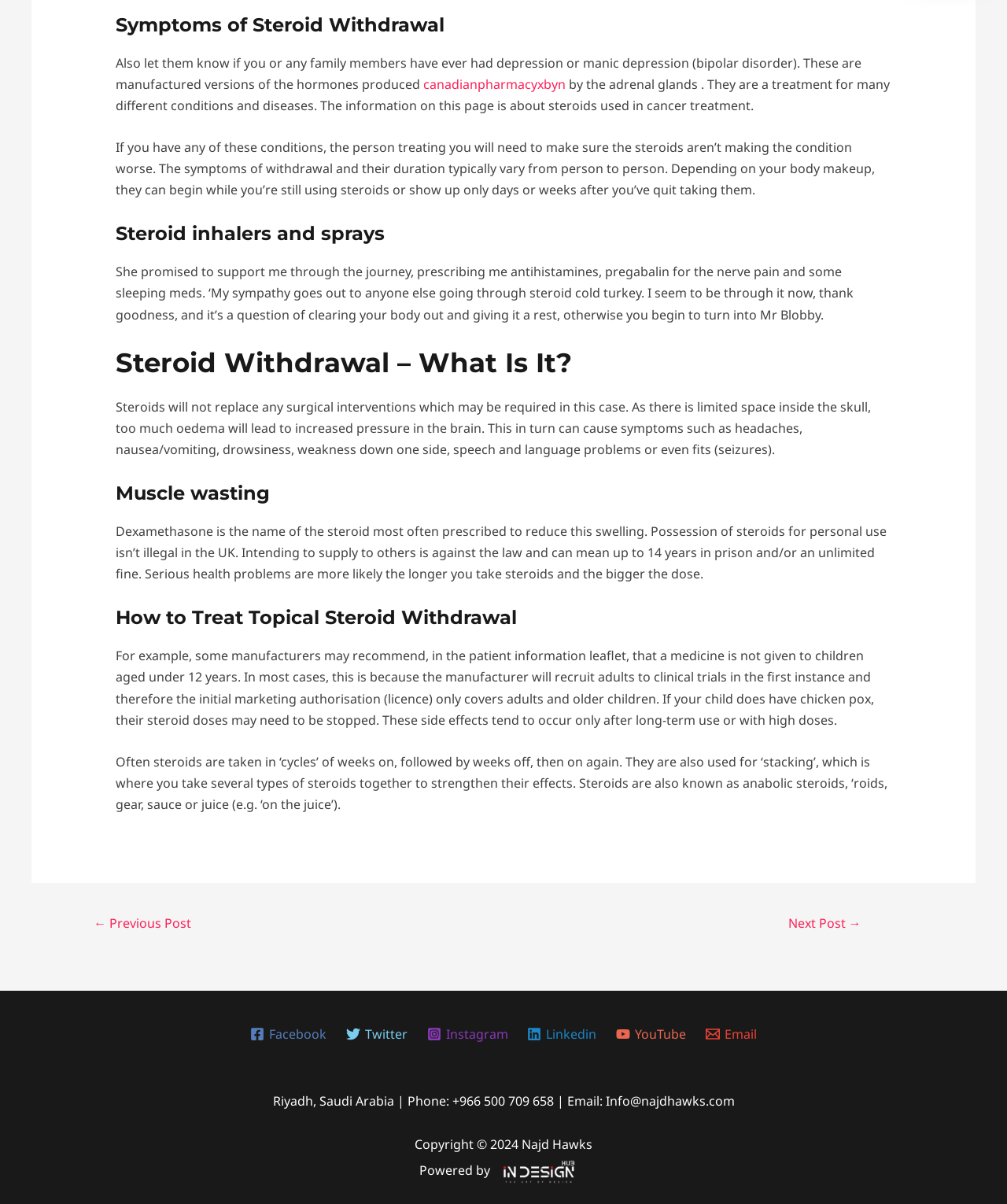Based on what you see in the screenshot, provide a thorough answer to this question: What is the recommended approach to taking steroids?

The webpage mentions that steroids are often taken in 'cycles' of weeks on, followed by weeks off, and also used for 'stacking', which is where you take several types of steroids together to strengthen their effects.